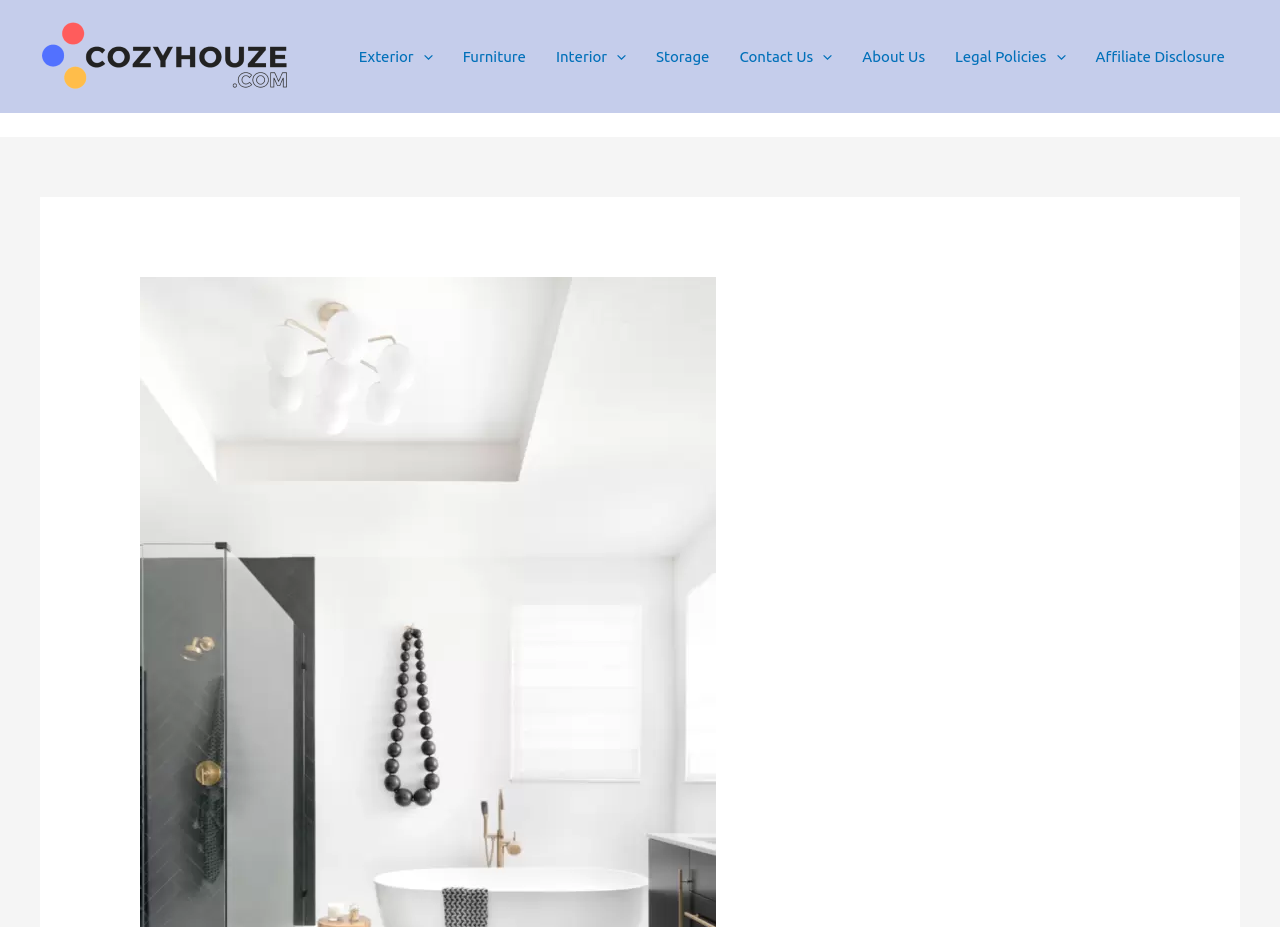Please pinpoint the bounding box coordinates for the region I should click to adhere to this instruction: "Follow on Twitter".

None